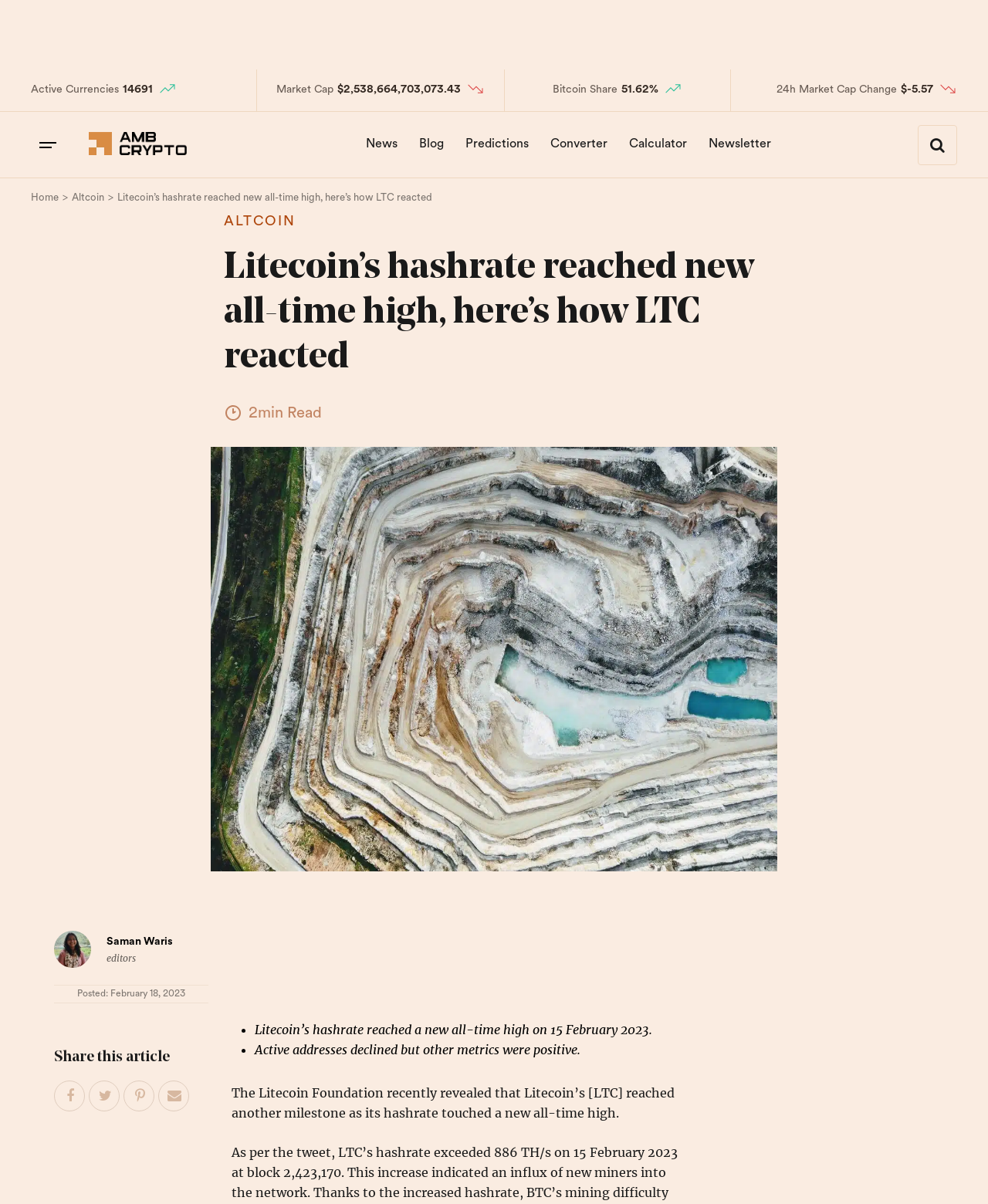Pinpoint the bounding box coordinates of the clickable area needed to execute the instruction: "Go to the News page". The coordinates should be specified as four float numbers between 0 and 1, i.e., [left, top, right, bottom].

[0.361, 0.103, 0.412, 0.137]